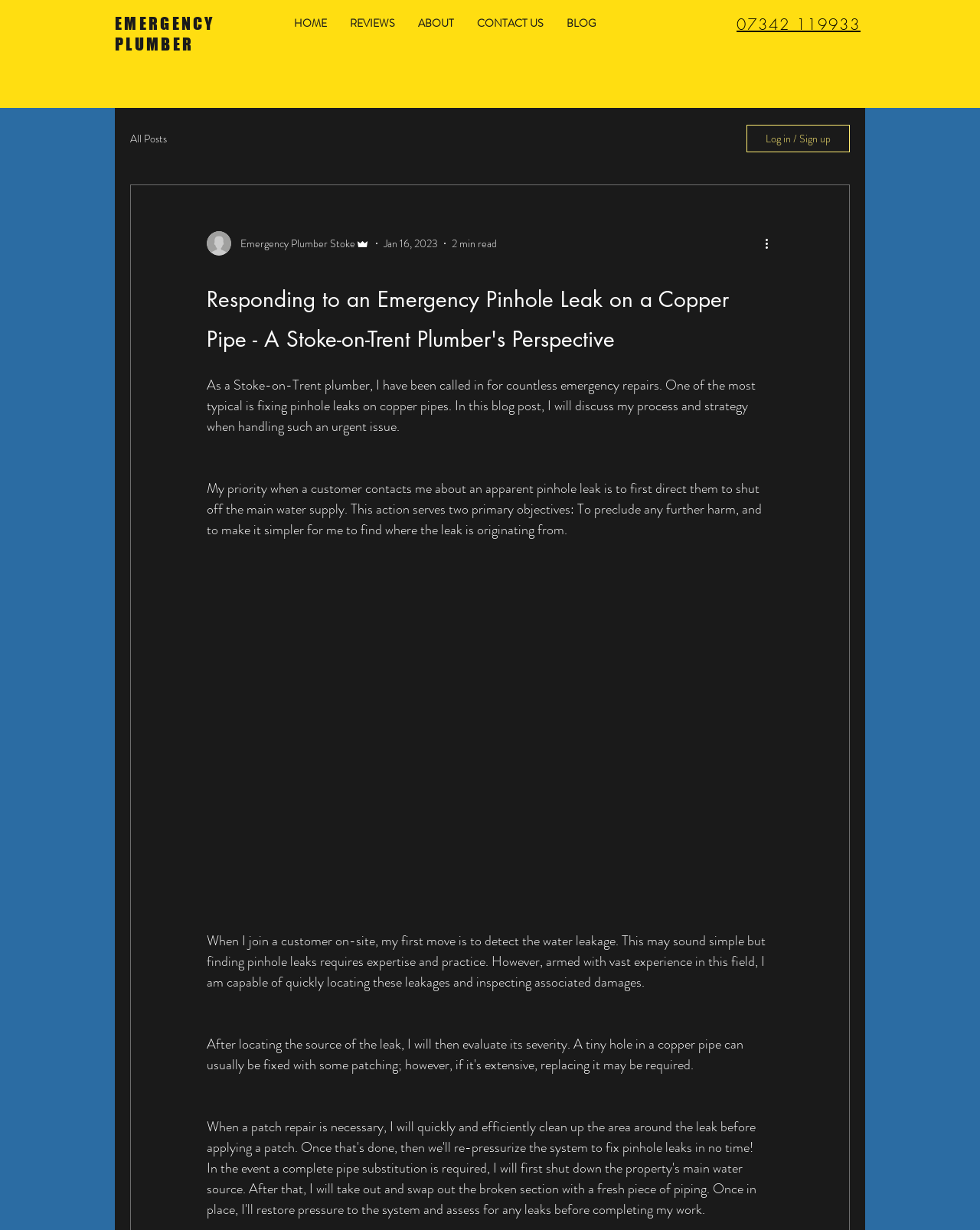Provide the bounding box coordinates of the HTML element described by the text: "EMERGENCY PLUMBER".

[0.117, 0.011, 0.219, 0.044]